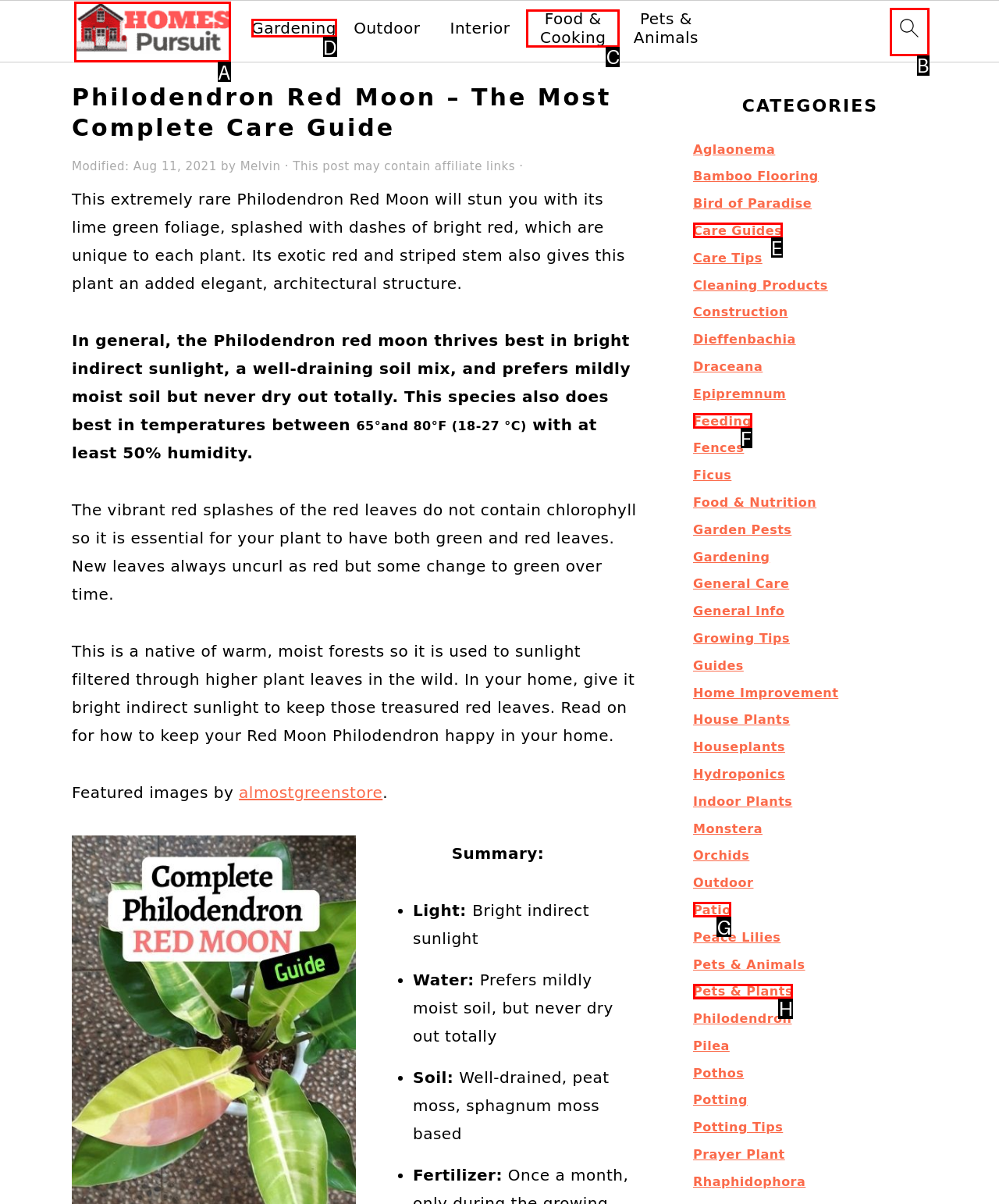Point out the UI element to be clicked for this instruction: view Gardening category. Provide the answer as the letter of the chosen element.

D